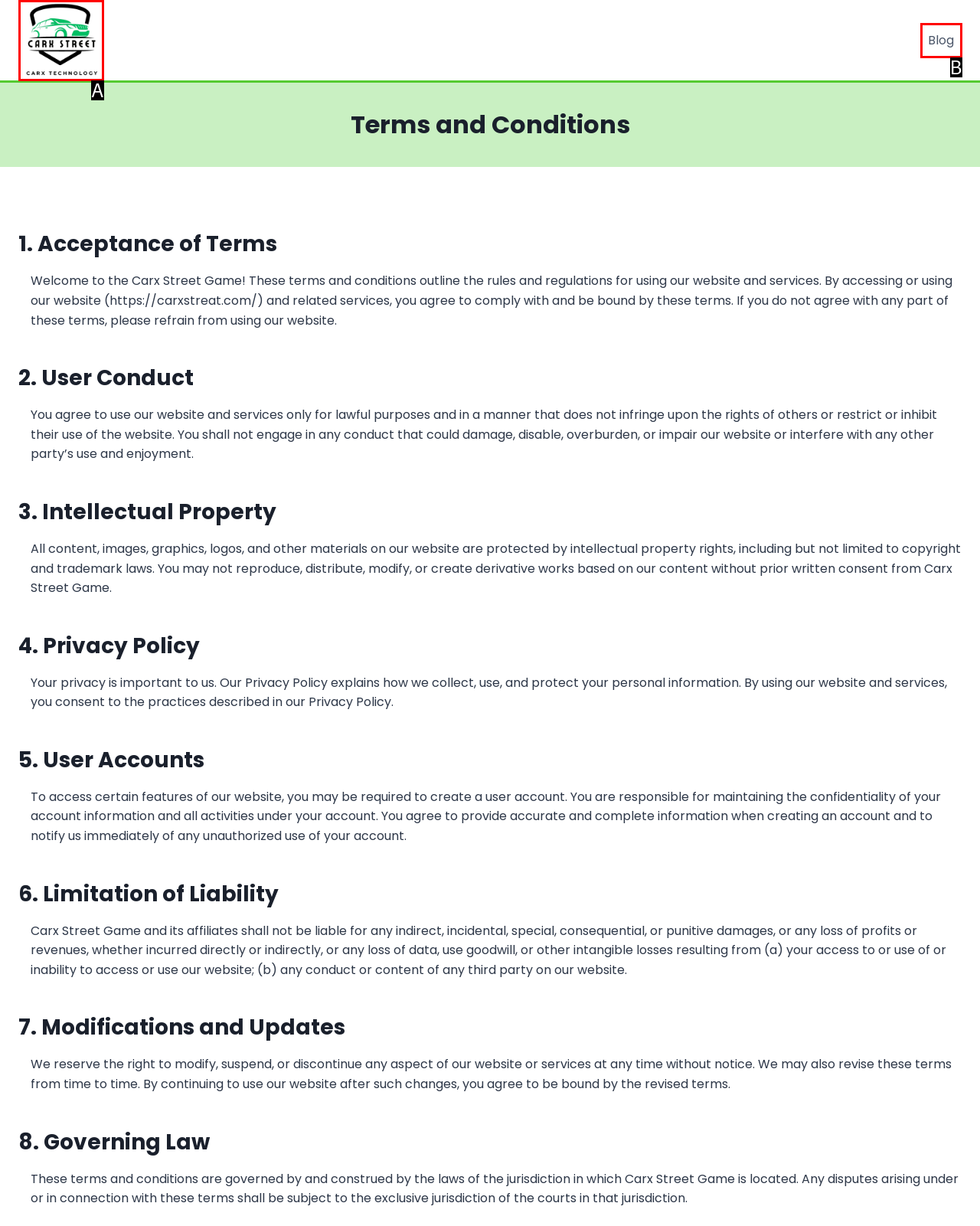Tell me which option best matches the description: alt="Carx Street"
Answer with the option's letter from the given choices directly.

A